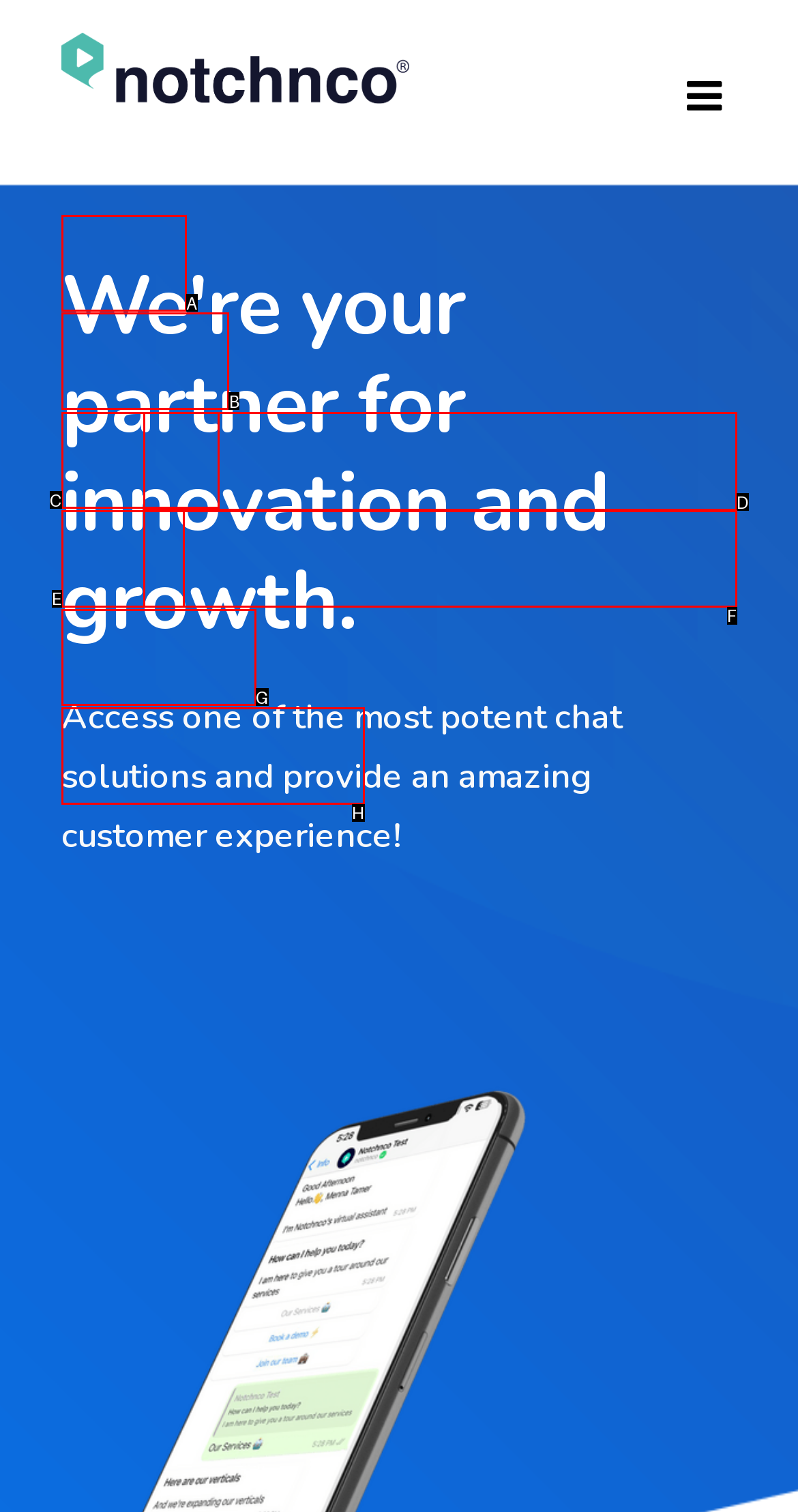Determine which UI element I need to click to achieve the following task: Read about the company Provide your answer as the letter of the selected option.

B